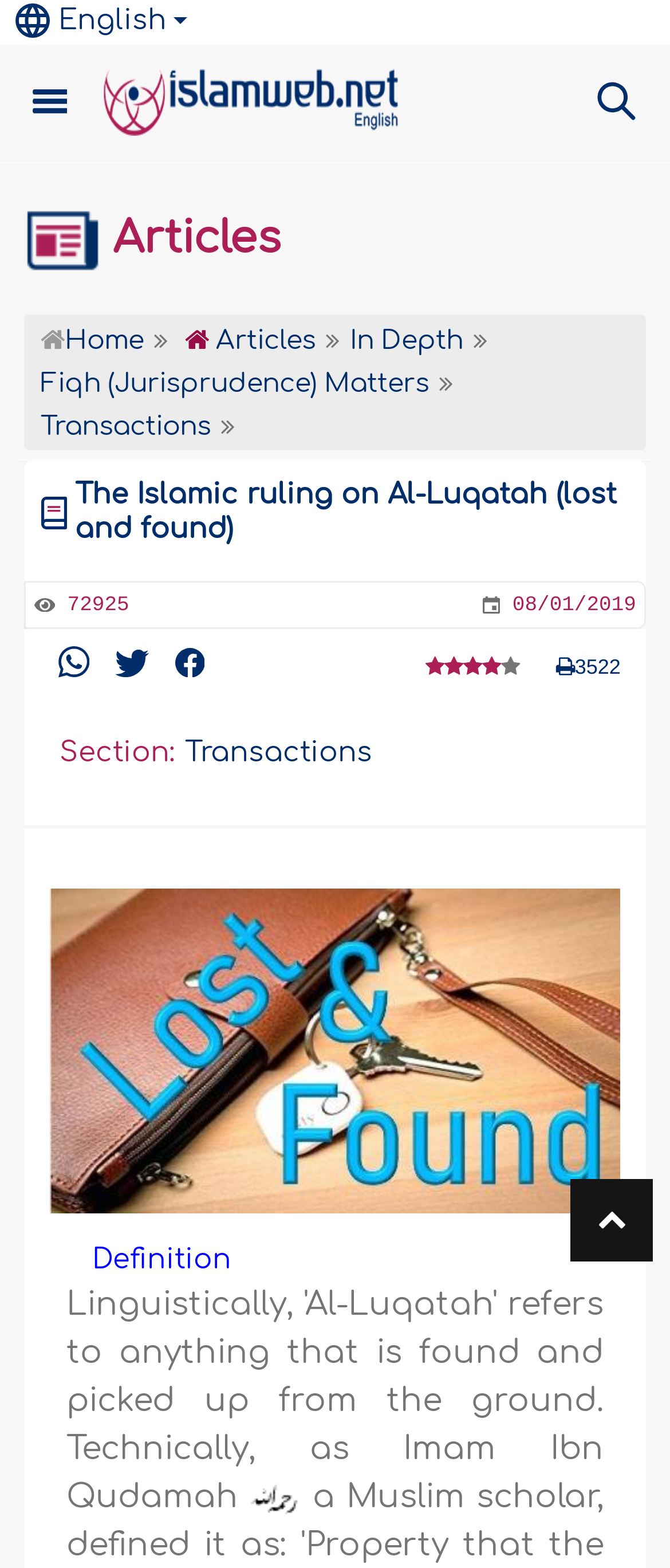Identify the bounding box coordinates of the section to be clicked to complete the task described by the following instruction: "Rate this article". The coordinates should be four float numbers between 0 and 1, formatted as [left, top, right, bottom].

[0.635, 0.417, 0.776, 0.432]